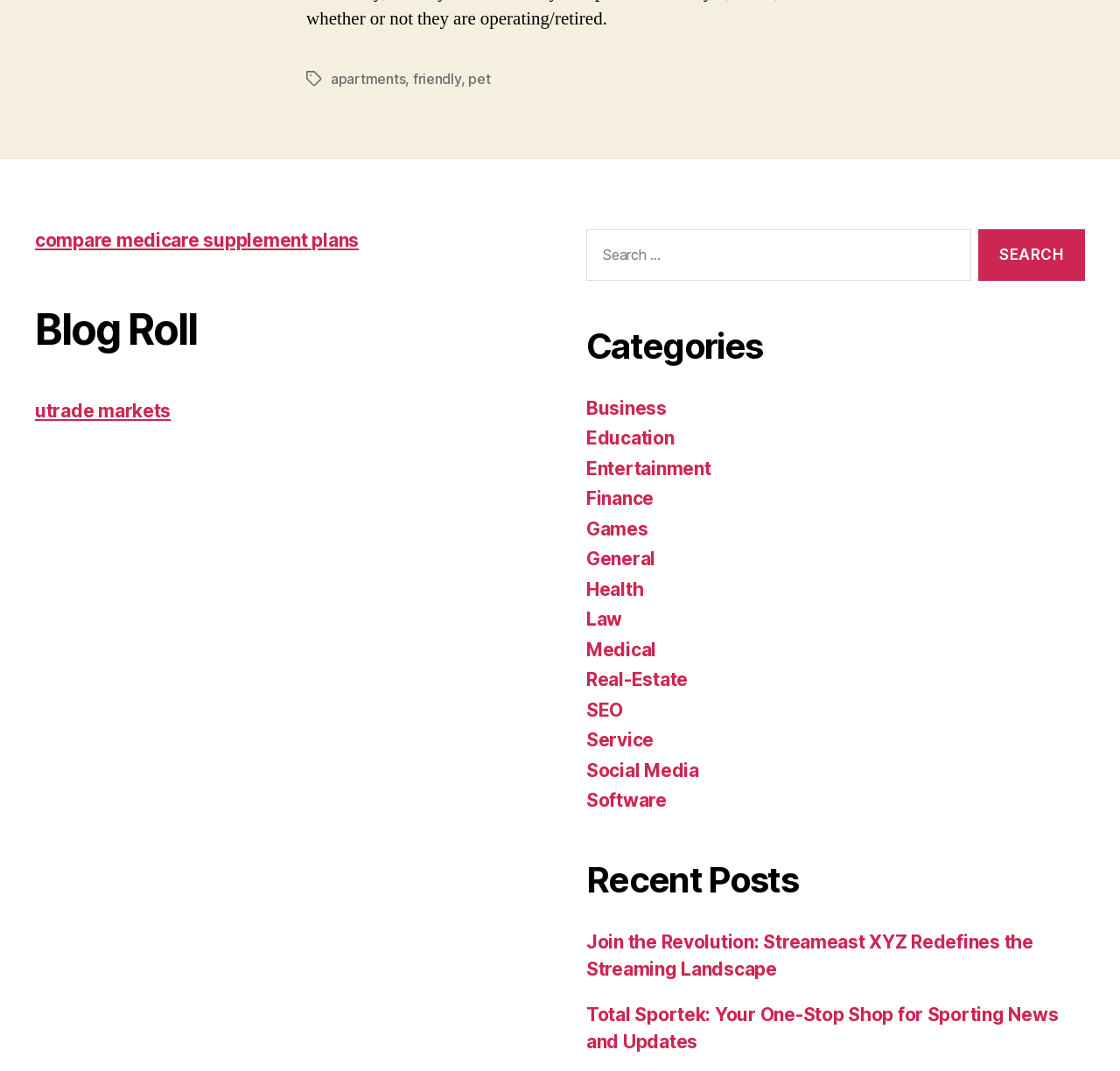Provide the bounding box coordinates of the area you need to click to execute the following instruction: "read the blog roll".

[0.031, 0.283, 0.477, 0.332]